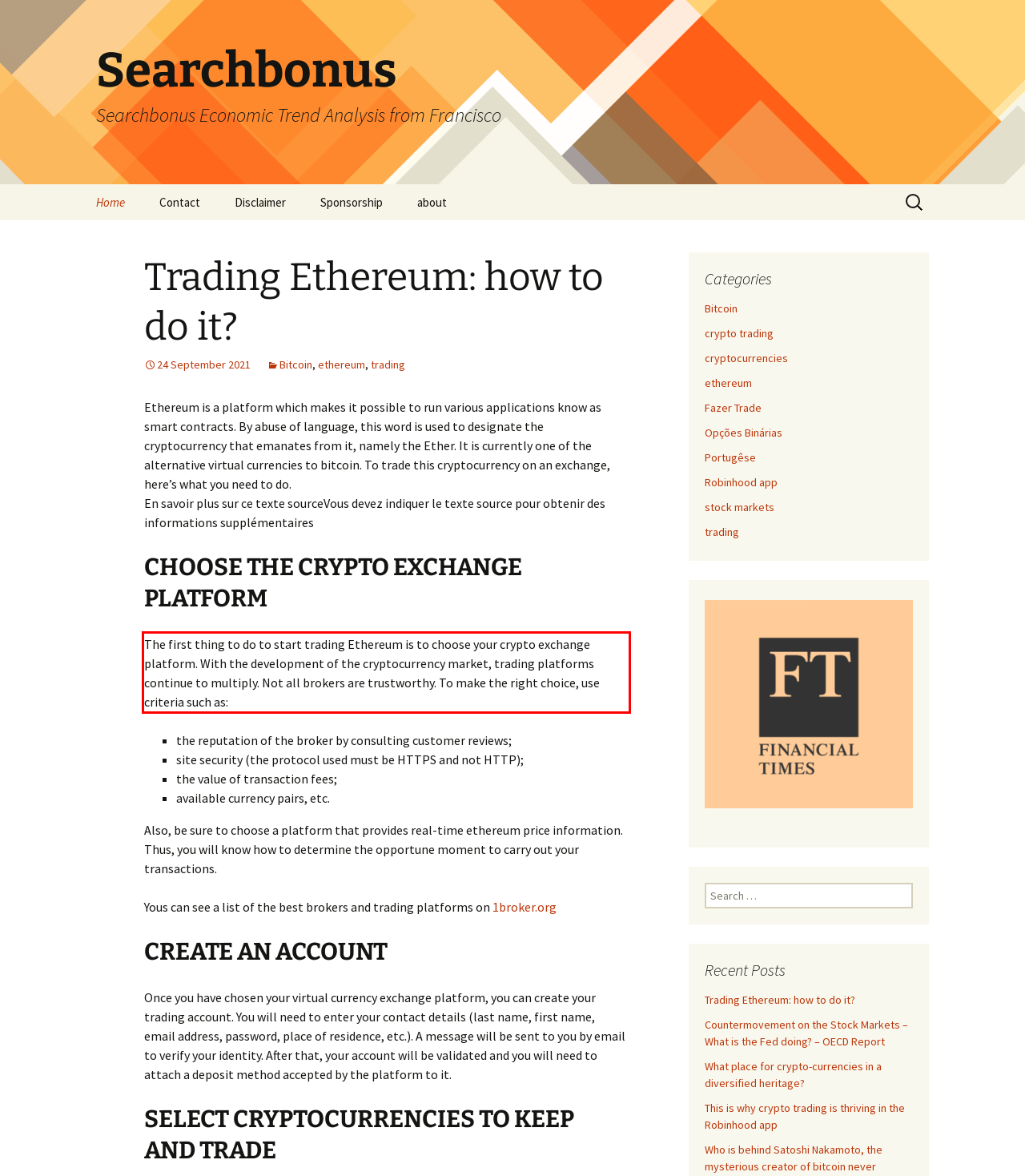Examine the webpage screenshot and use OCR to obtain the text inside the red bounding box.

The first thing to do to start trading Ethereum is to choose your crypto exchange platform. With the development of the cryptocurrency market, trading platforms continue to multiply. Not all brokers are trustworthy. To make the right choice, use criteria such as: